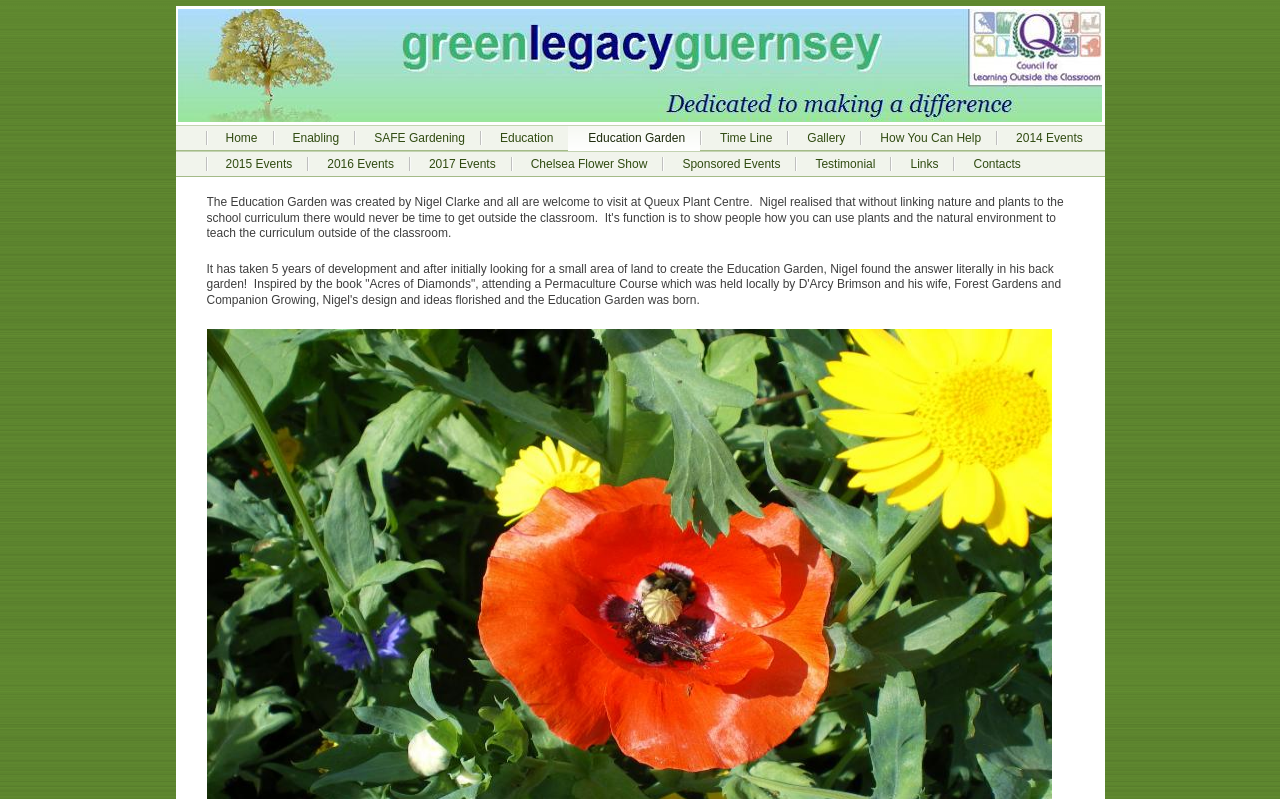Given the element description, predict the bounding box coordinates in the format (top-left x, top-left y, bottom-right x, bottom-right y), using floating point numbers between 0 and 1: Time Line

[0.547, 0.156, 0.615, 0.189]